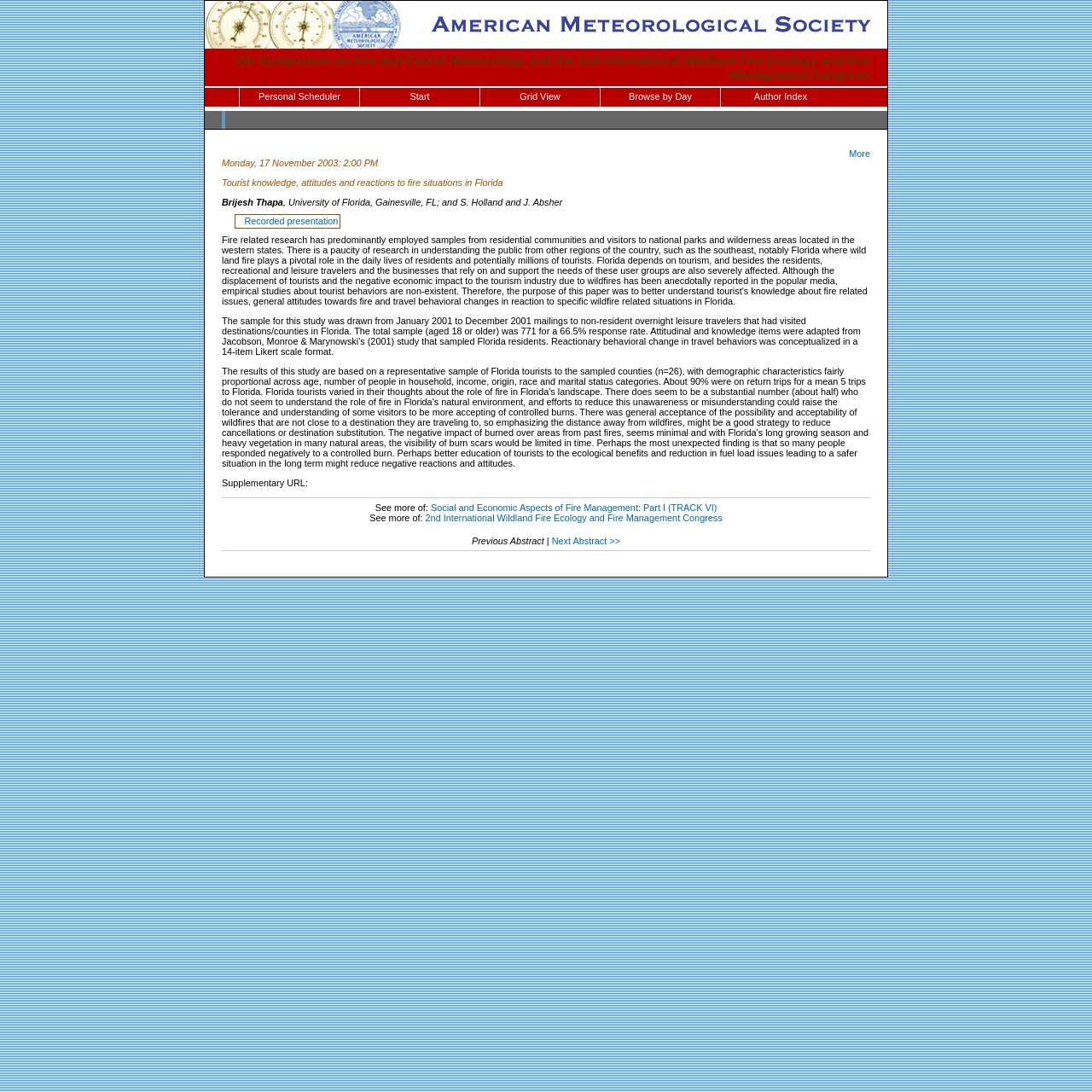What is the date of the event? Analyze the screenshot and reply with just one word or a short phrase.

Monday, 17 November 2003